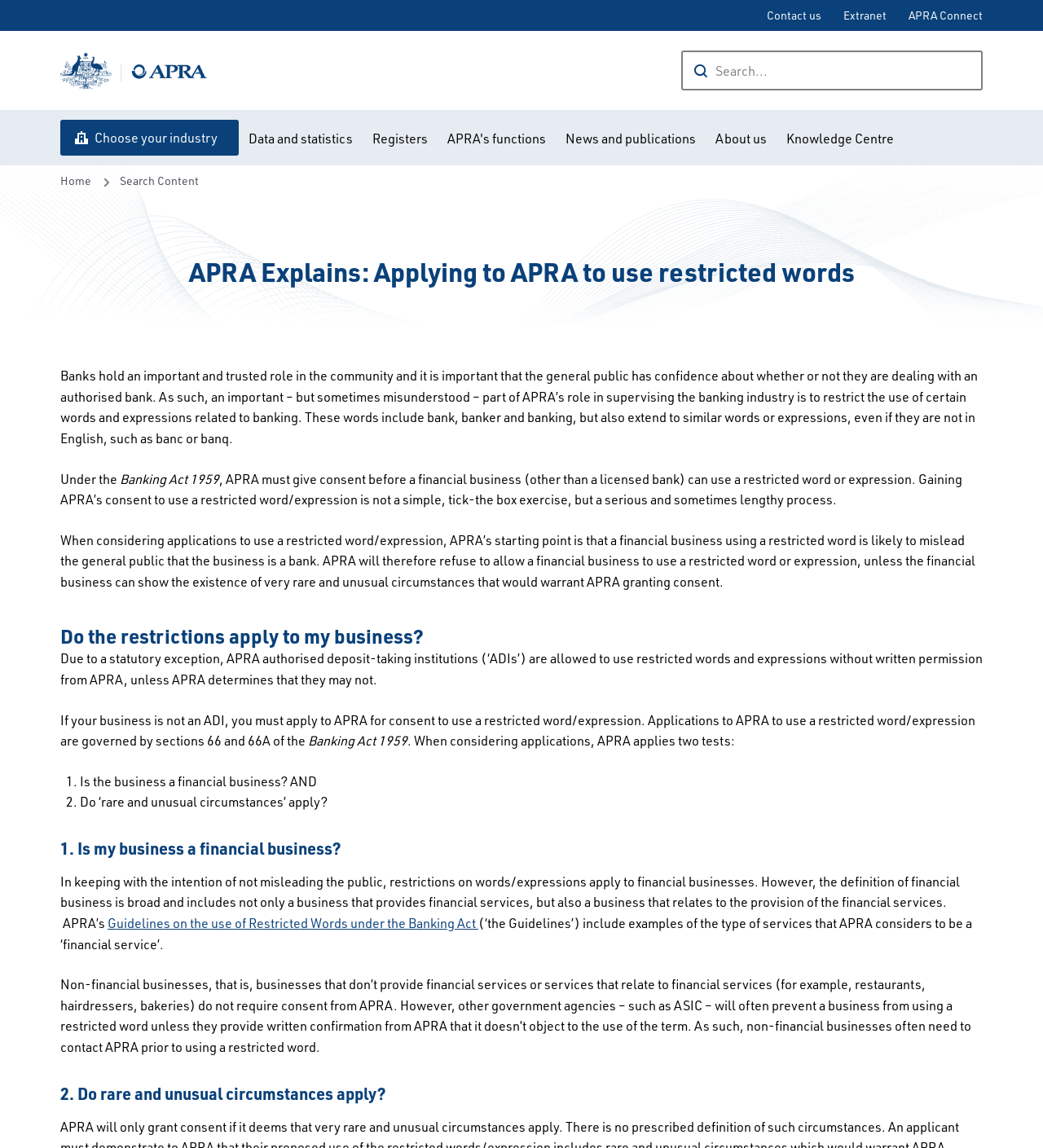Reply to the question below using a single word or brief phrase:
What happens if a non-financial business wants to use a restricted word?

Needs written confirmation from APRA